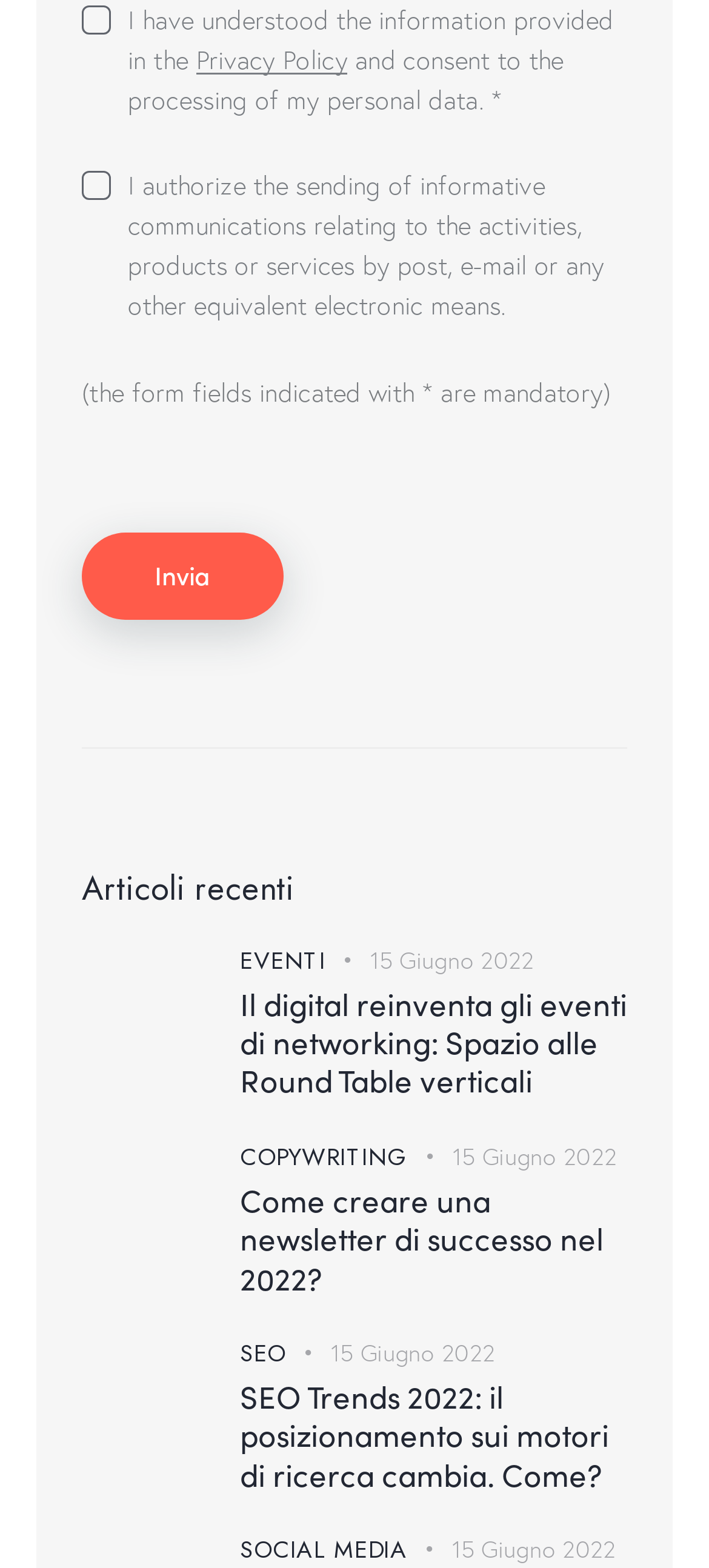Give a one-word or short-phrase answer to the following question: 
What is the purpose of the checkbox at the top?

To consent to privacy policy